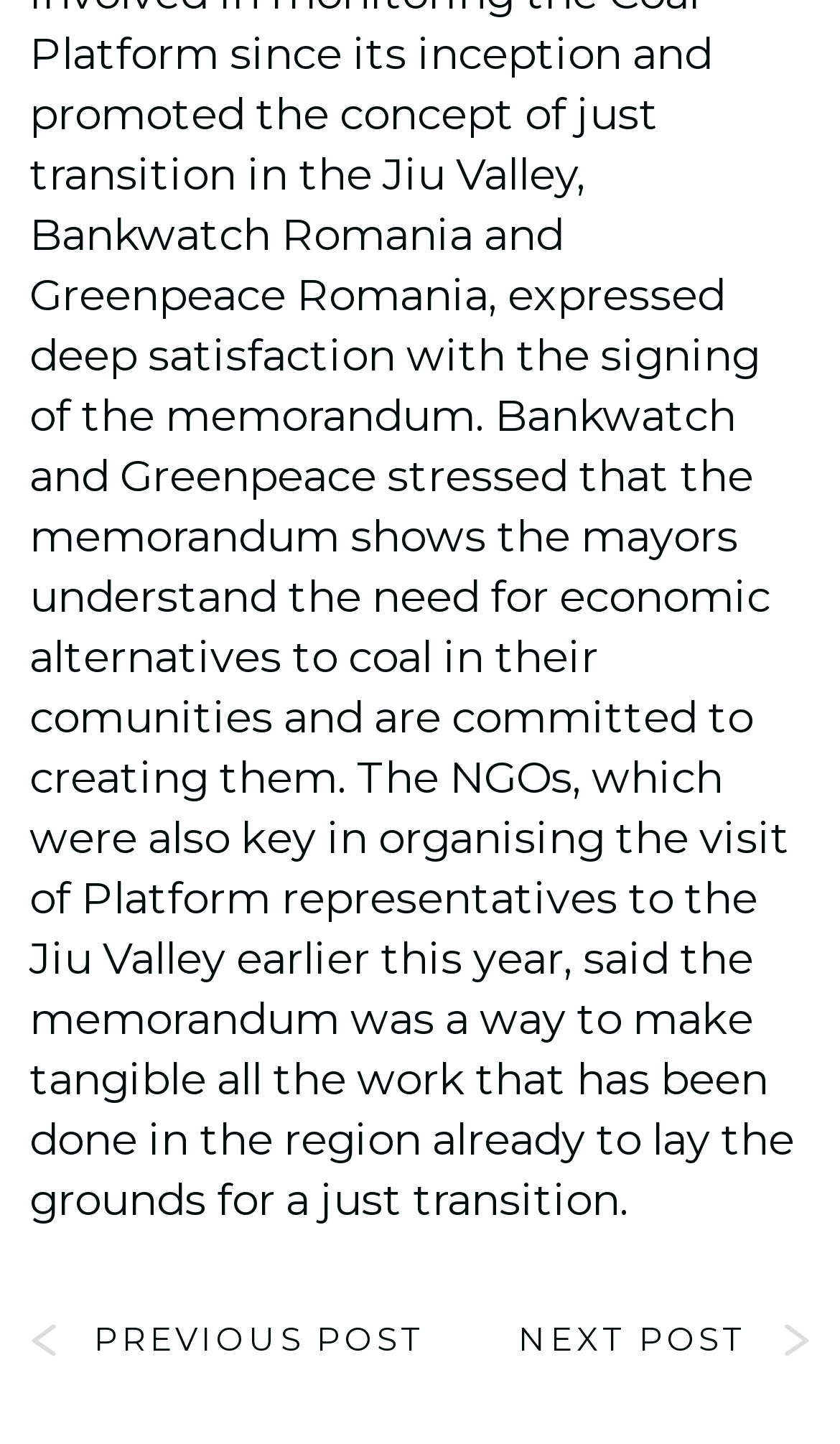Highlight the bounding box of the UI element that corresponds to this description: "Next post".

[0.566, 0.889, 0.965, 0.966]